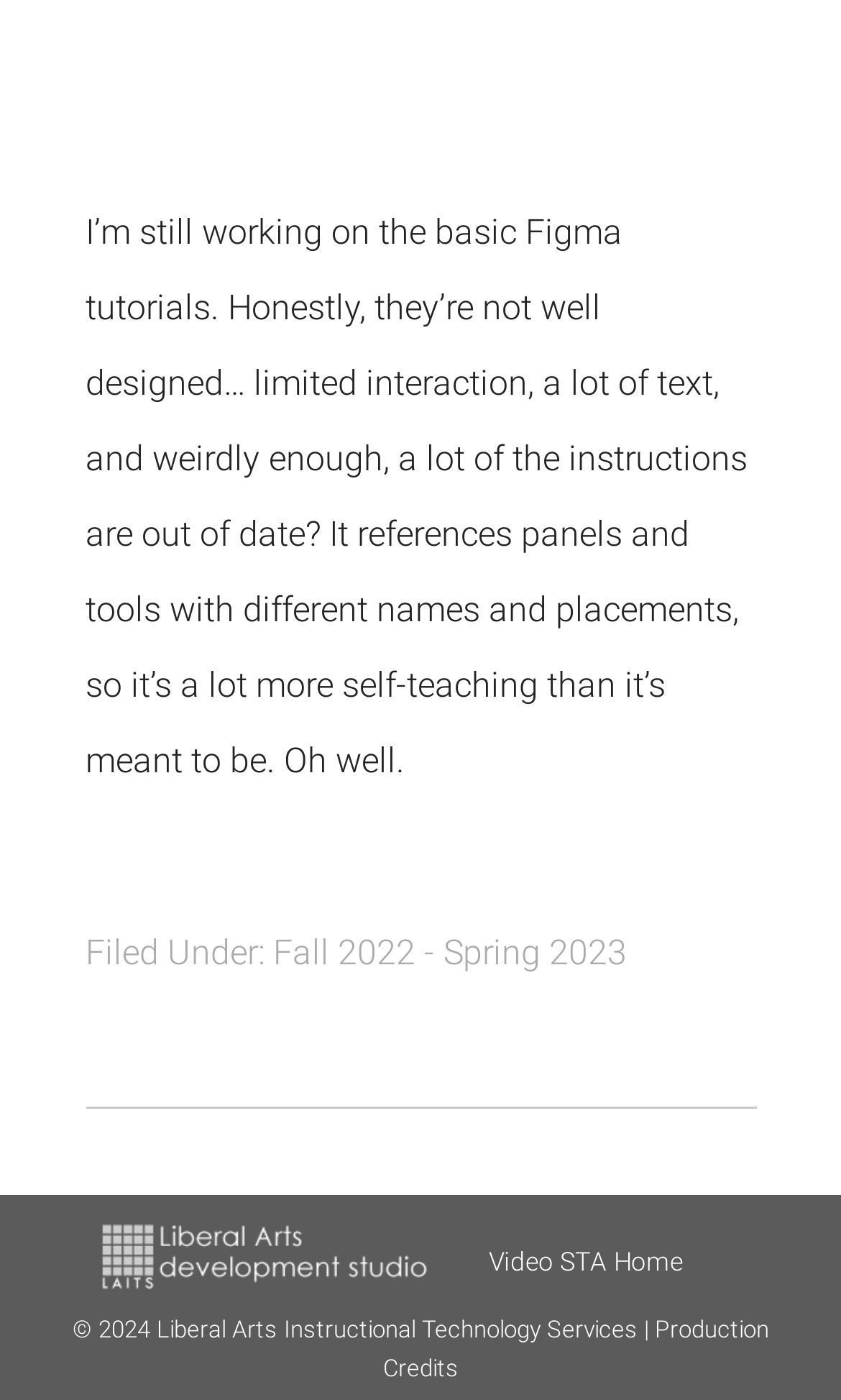How many navigation links are at the bottom of the page?
Respond with a short answer, either a single word or a phrase, based on the image.

3